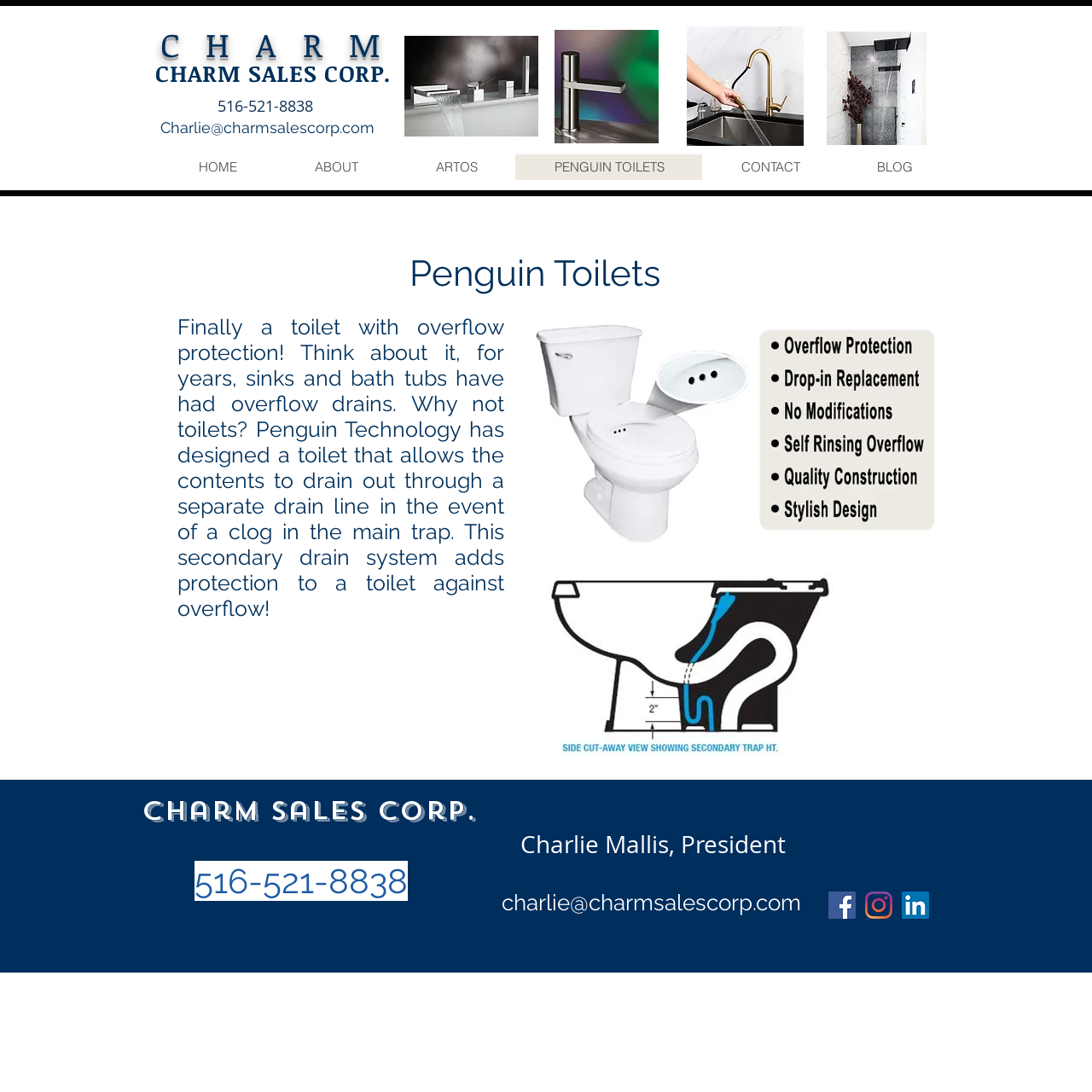Pinpoint the bounding box coordinates of the clickable area necessary to execute the following instruction: "Contact Charlie via email". The coordinates should be given as four float numbers between 0 and 1, namely [left, top, right, bottom].

[0.459, 0.815, 0.734, 0.838]